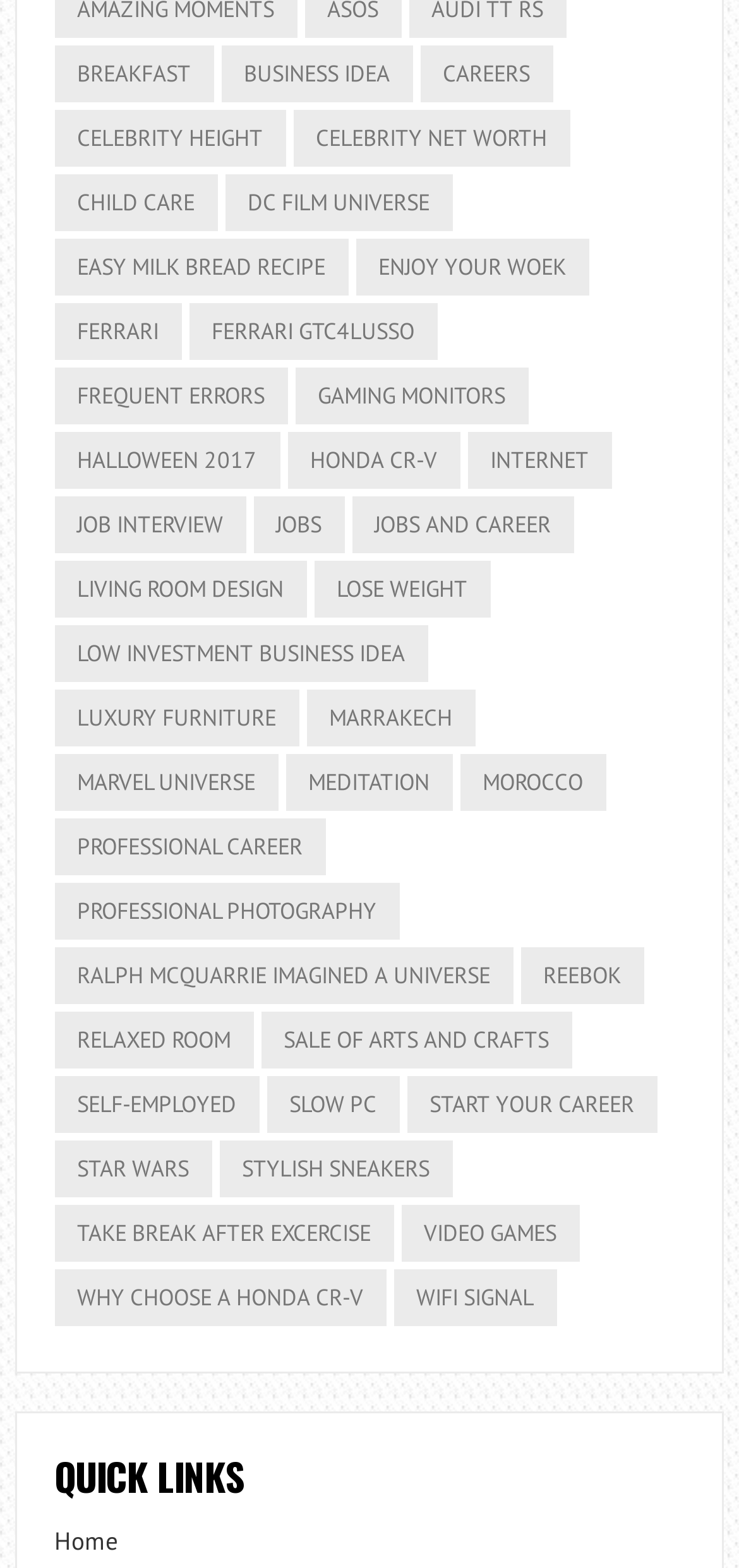Please find the bounding box coordinates of the clickable region needed to complete the following instruction: "click on breakfast". The bounding box coordinates must consist of four float numbers between 0 and 1, i.e., [left, top, right, bottom].

[0.074, 0.029, 0.289, 0.066]